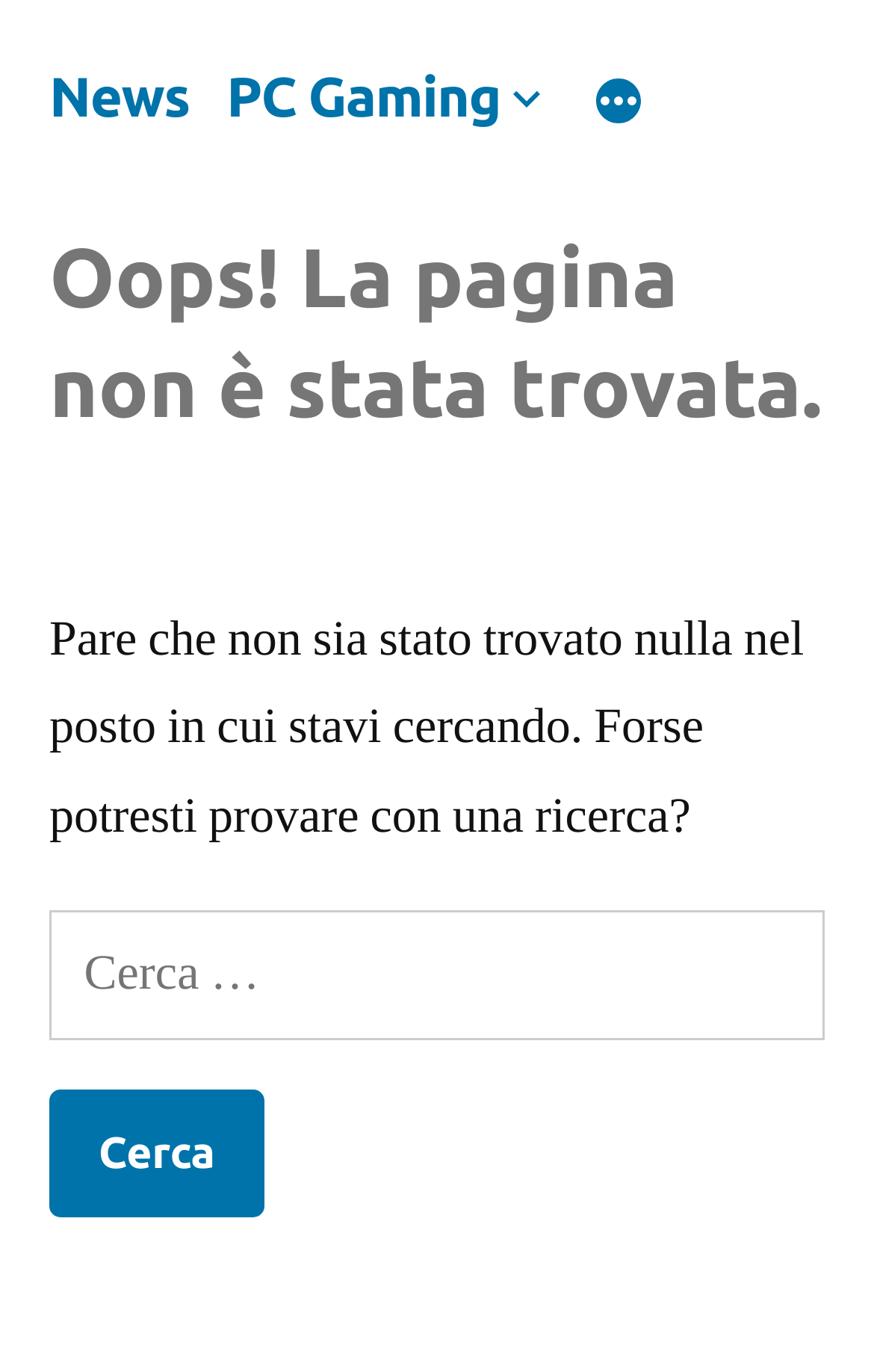For the element described, predict the bounding box coordinates as (top-left x, top-left y, bottom-right x, bottom-right y). All values should be between 0 and 1. Element description: parent_node: PC Gaming

[0.573, 0.046, 0.634, 0.095]